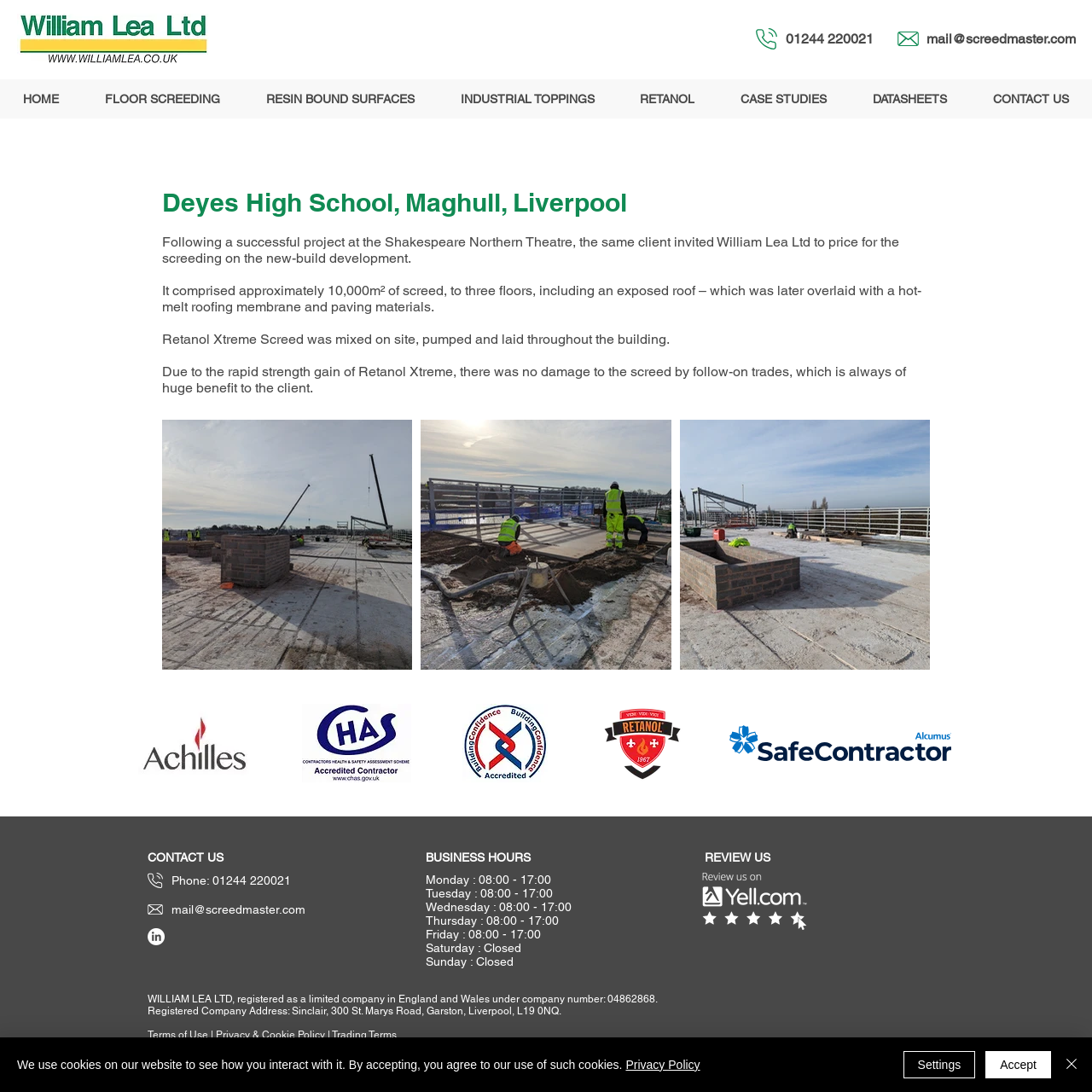Please identify the bounding box coordinates of the area I need to click to accomplish the following instruction: "Click the William Lea Ltd logo".

[0.016, 0.012, 0.191, 0.059]